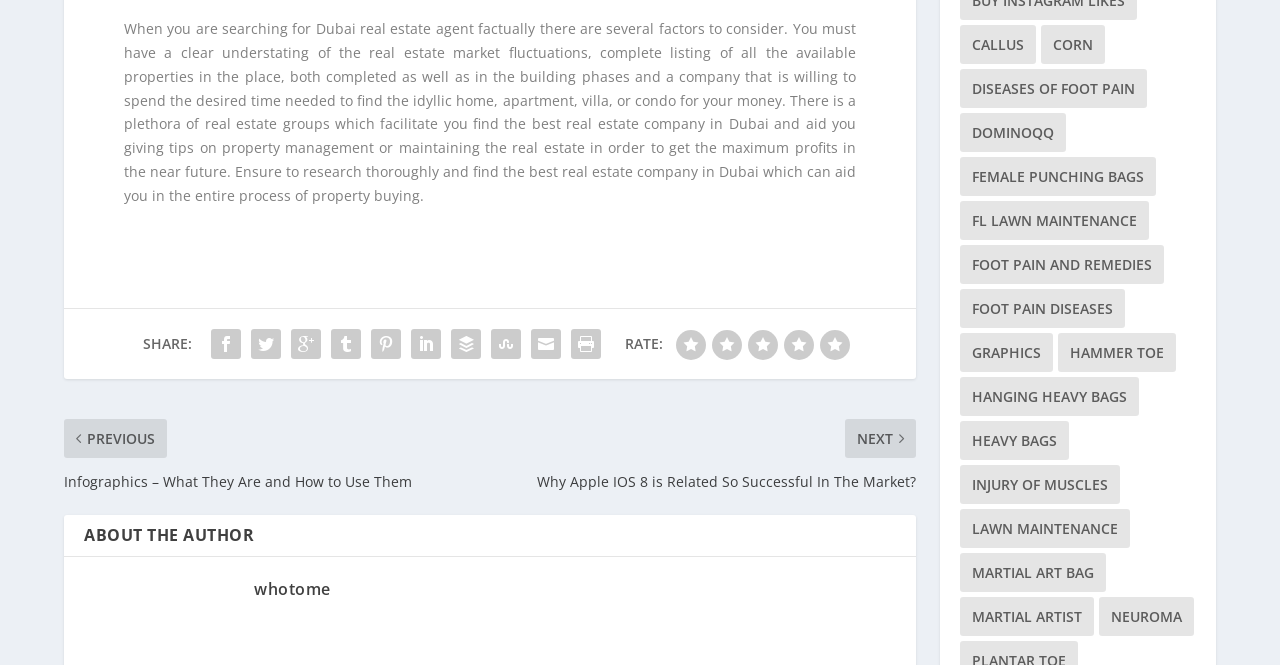Identify the bounding box of the UI component described as: "Callus".

[0.75, 0.037, 0.809, 0.096]